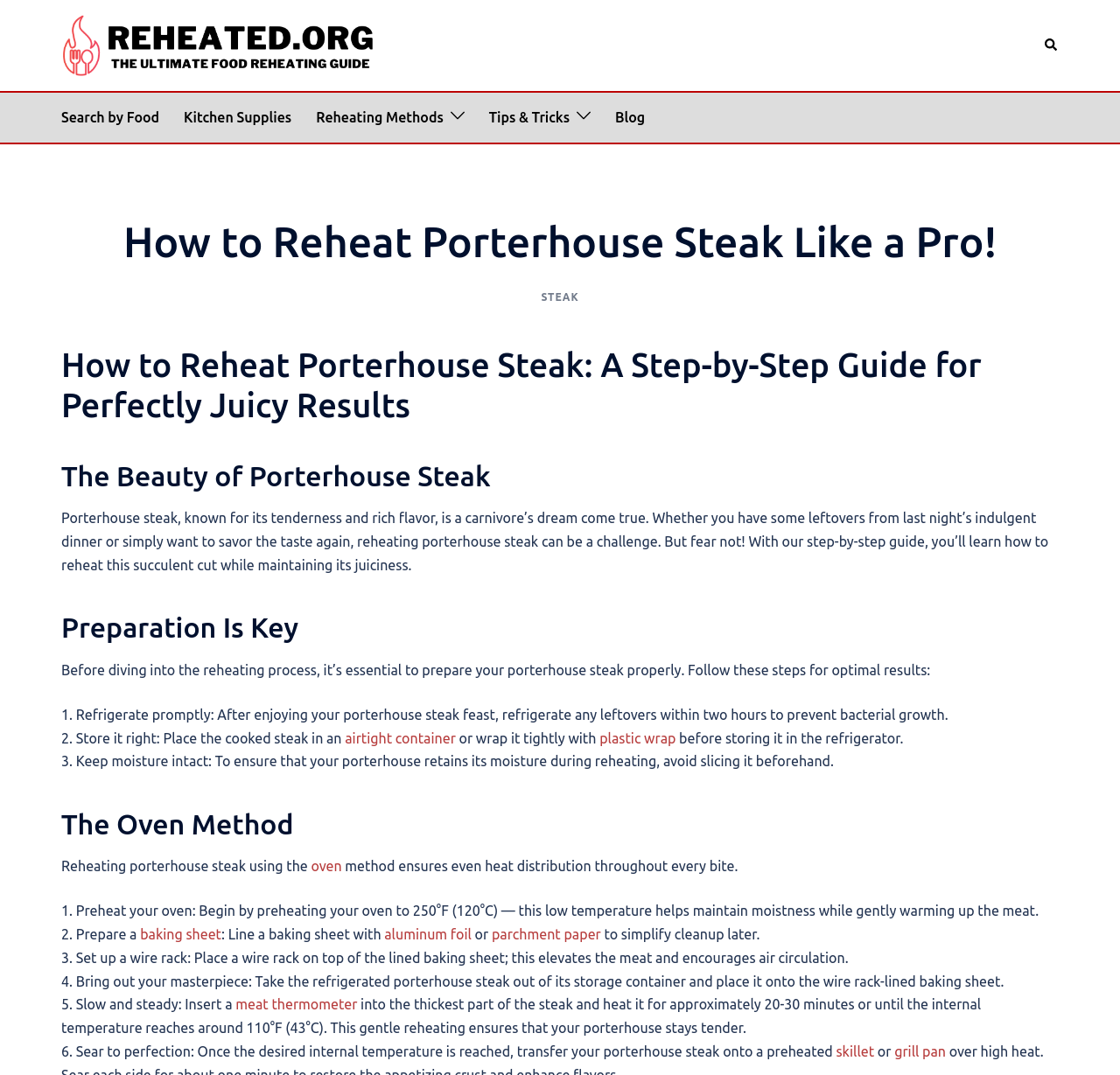Provide a comprehensive caption for the webpage.

This webpage is dedicated to providing a step-by-step guide on how to reheat porterhouse steak to perfection. At the top of the page, there is a logo and a link to the website's homepage, "Reheated.org", accompanied by a search bar at the top right corner. Below the logo, there are several links to different sections of the website, including "Search by Food", "Kitchen Supplies", "Reheating Methods", "Tips & Tricks", and "Blog".

The main content of the webpage is divided into several sections, each with a clear heading. The first section introduces the topic of reheating porterhouse steak, highlighting its tenderness and rich flavor. The second section, "Preparation Is Key", provides essential steps to prepare the steak for reheating, including refrigerating promptly, storing it properly, and keeping moisture intact.

The third section, "The Oven Method", explains how to reheat the steak using the oven, ensuring even heat distribution throughout every bite. This section is further divided into six steps, each with detailed instructions and links to relevant kitchen tools, such as a baking sheet, aluminum foil, and a meat thermometer.

Throughout the webpage, there are no images, but the text is well-organized and easy to follow, making it a comprehensive guide for anyone looking to reheat their porterhouse steak like a pro.